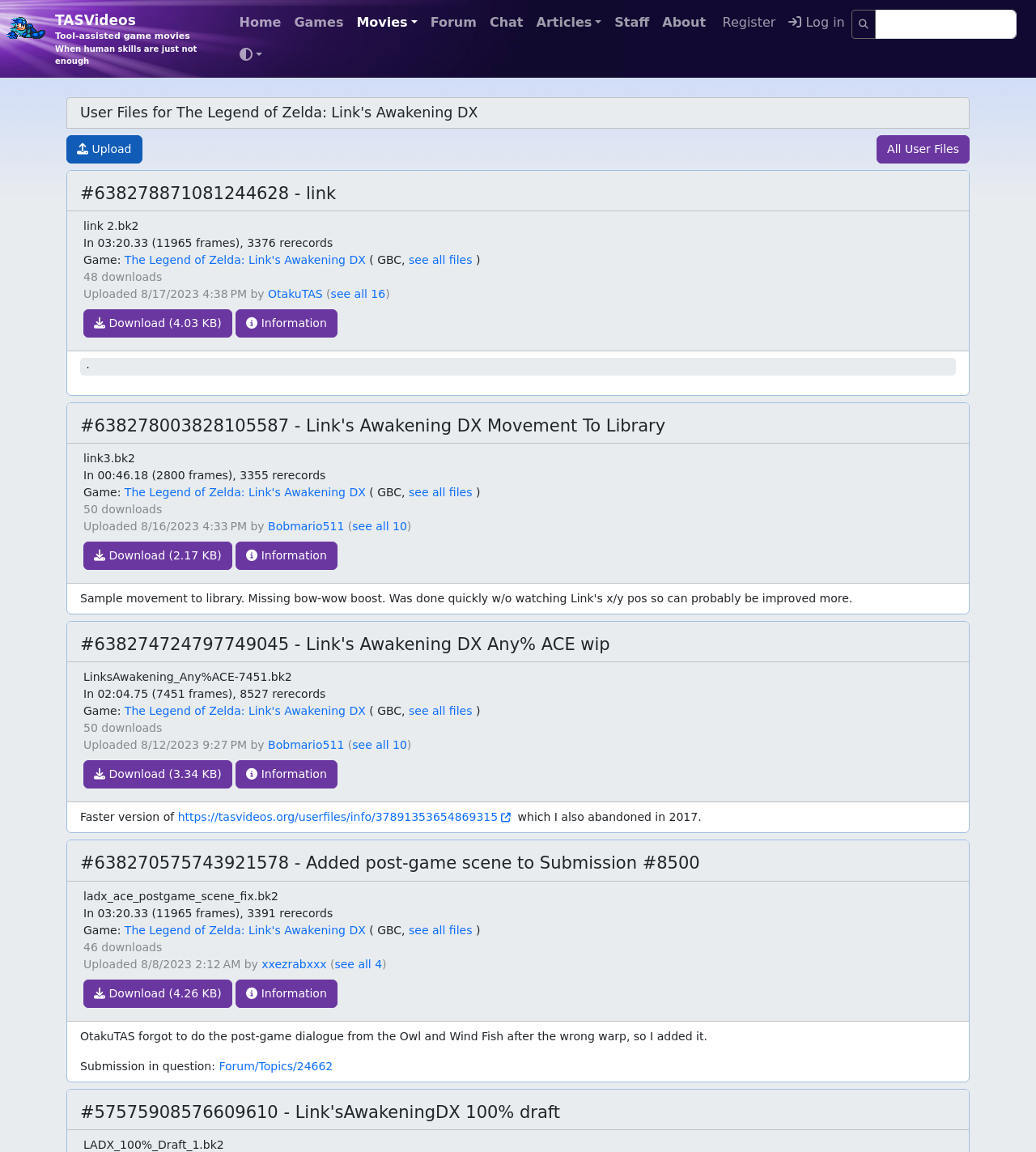Can you determine the main header of this webpage?

User Files for The Legend of Zelda: Link's Awakening DX